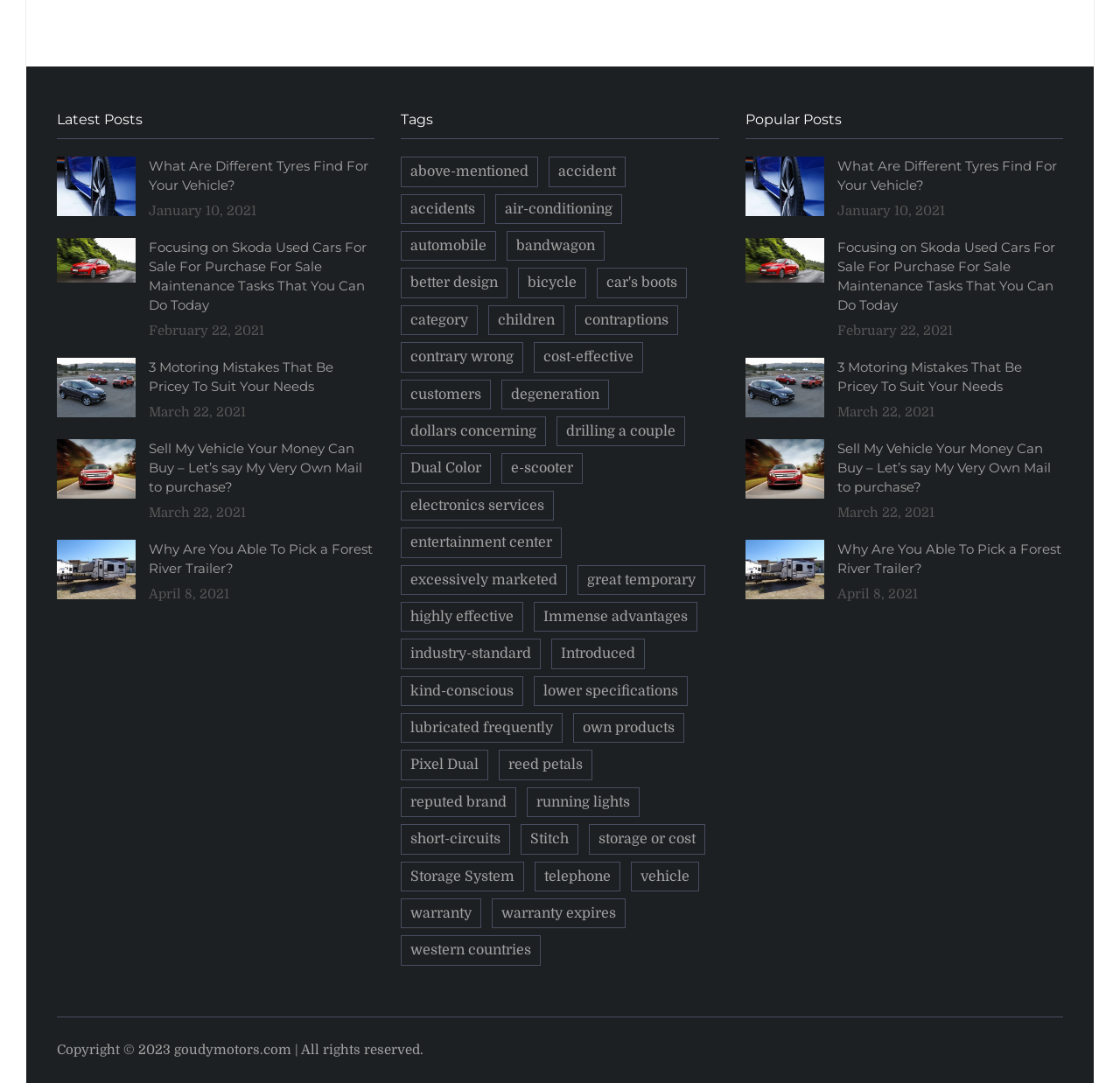Determine the bounding box coordinates in the format (top-left x, top-left y, bottom-right x, bottom-right y). Ensure all values are floating point numbers between 0 and 1. Identify the bounding box of the UI element described by: reed petals

[0.446, 0.693, 0.529, 0.72]